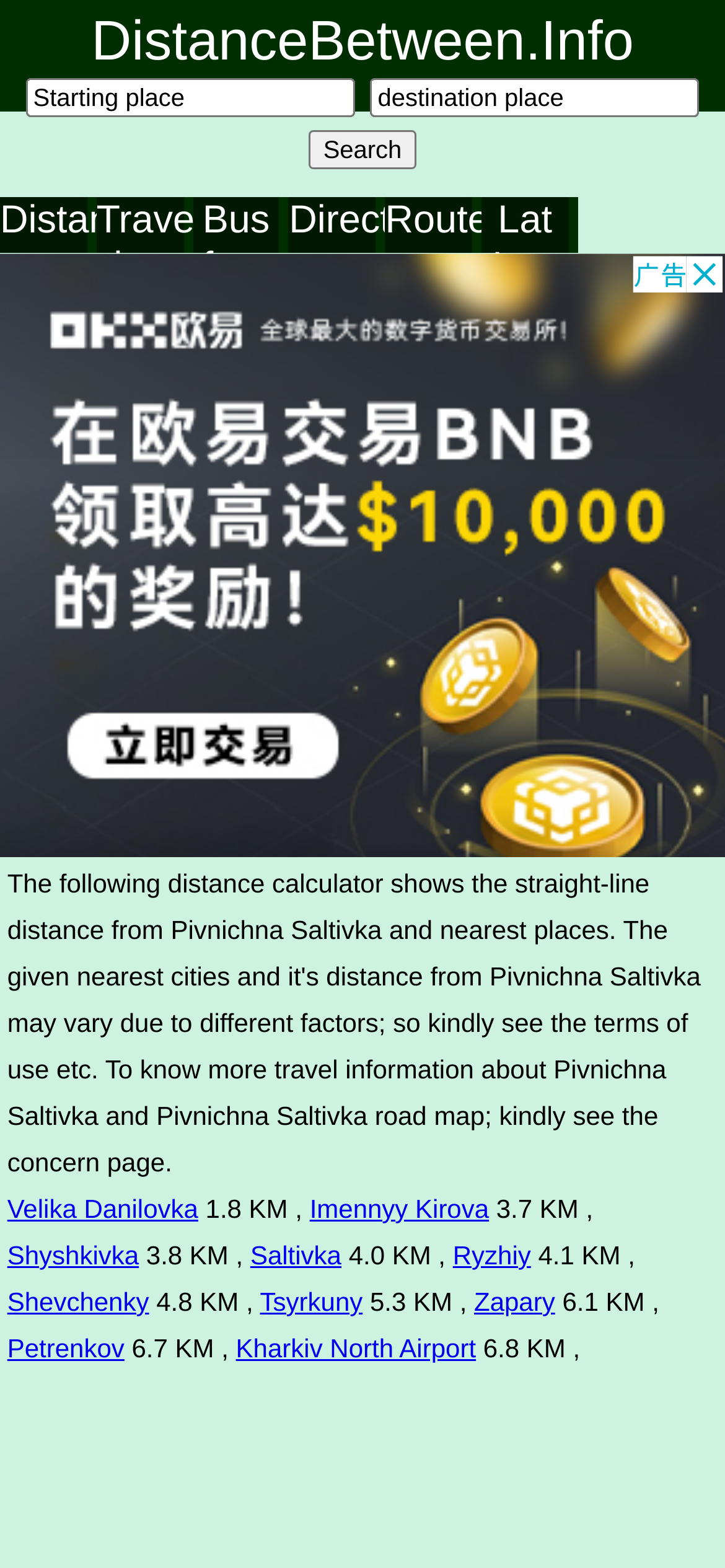What is the purpose of the two textboxes?
Ensure your answer is thorough and detailed.

The two textboxes are labeled as 'Starting place' and 'Destination place', which suggests that they are used to input the starting and ending points of a journey. This is further supported by the 'Search' button located between them, implying that the user can search for directions or distances between the two input places.